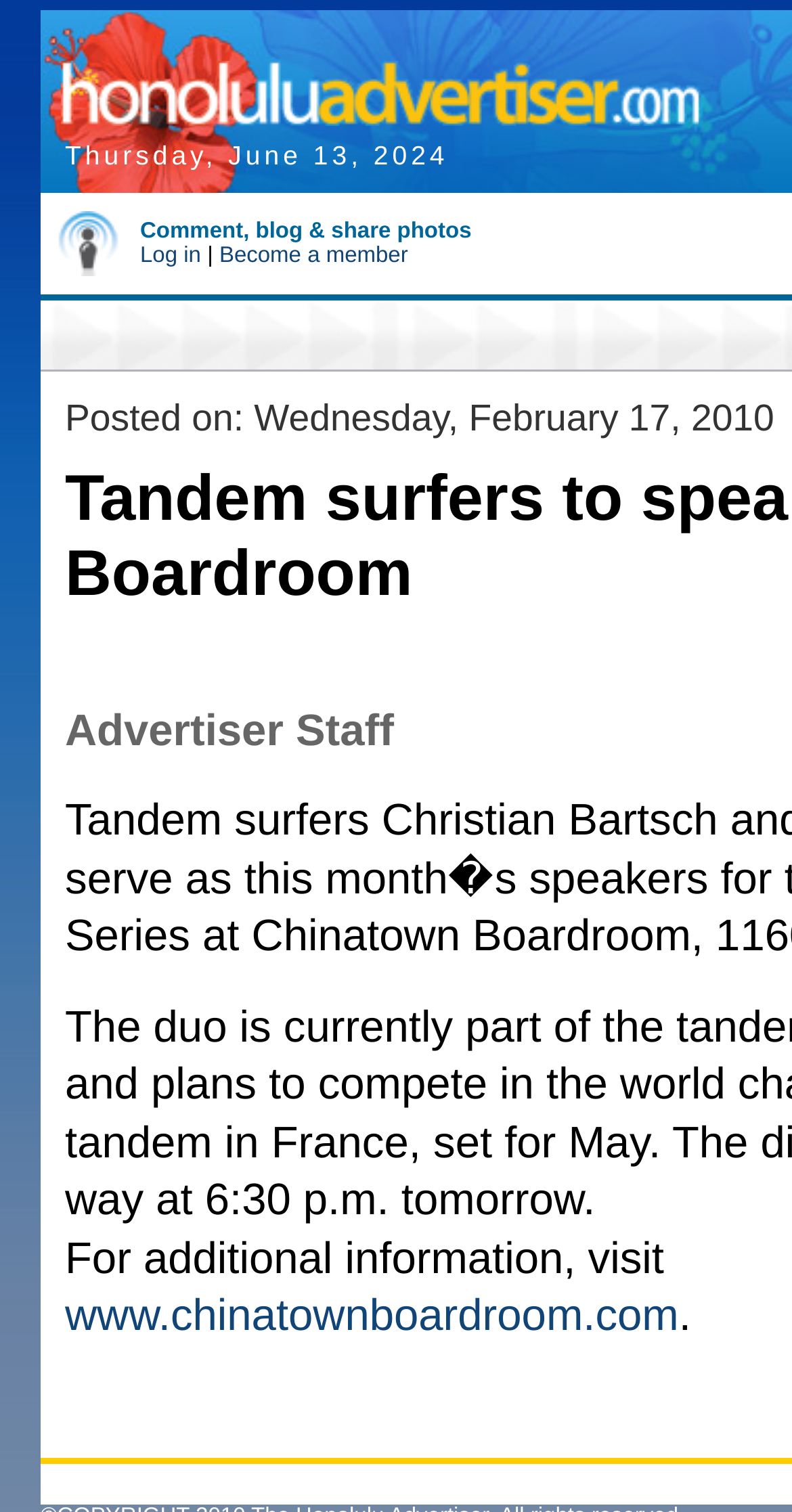Determine the bounding box coordinates (top-left x, top-left y, bottom-right x, bottom-right y) of the UI element described in the following text: alt="honoluluadvertiser.com"

[0.077, 0.062, 0.887, 0.089]